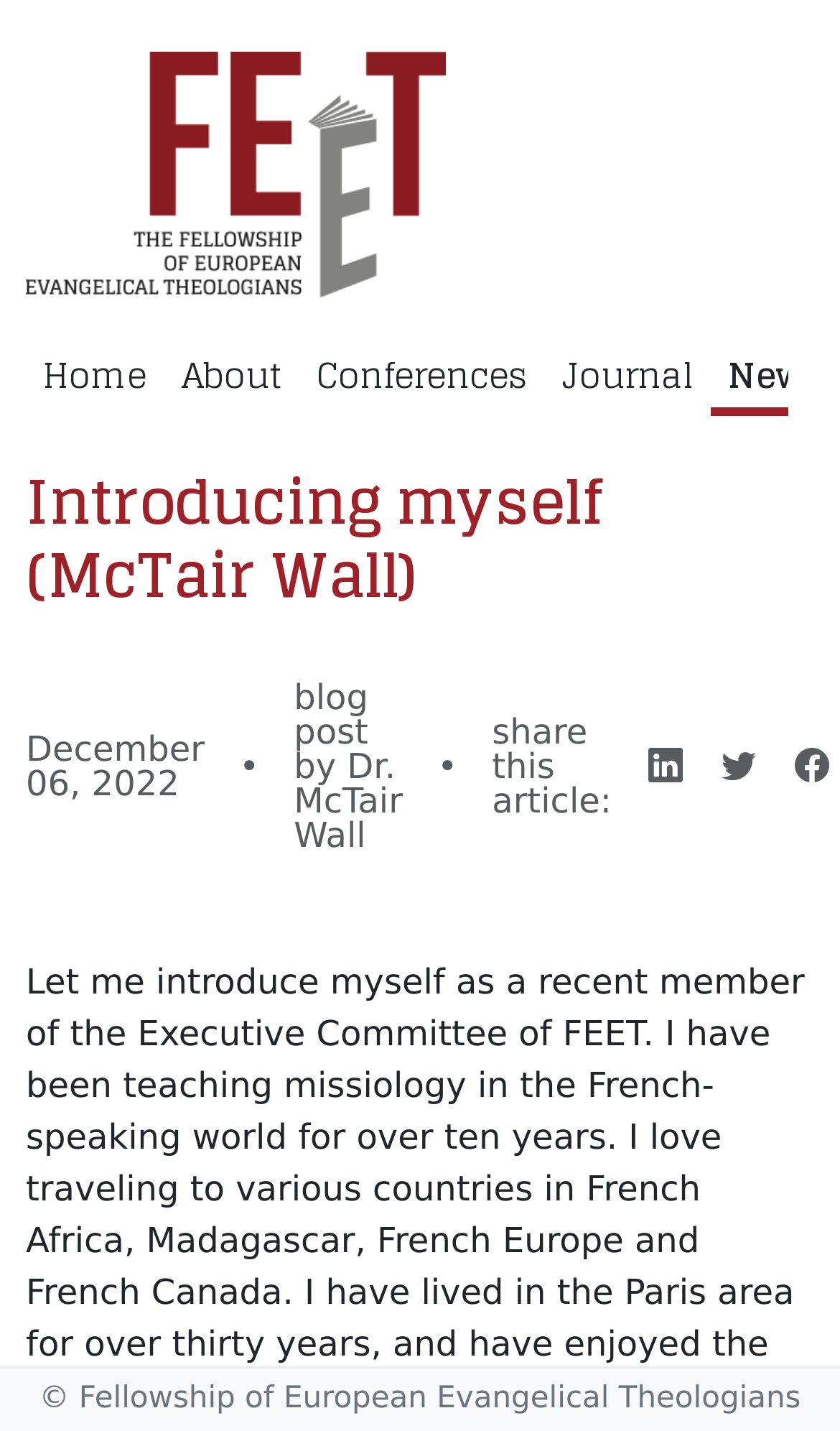What is the copyright information at the bottom of the page? Please answer the question using a single word or phrase based on the image.

Fellowship of European Evangelical Theologians